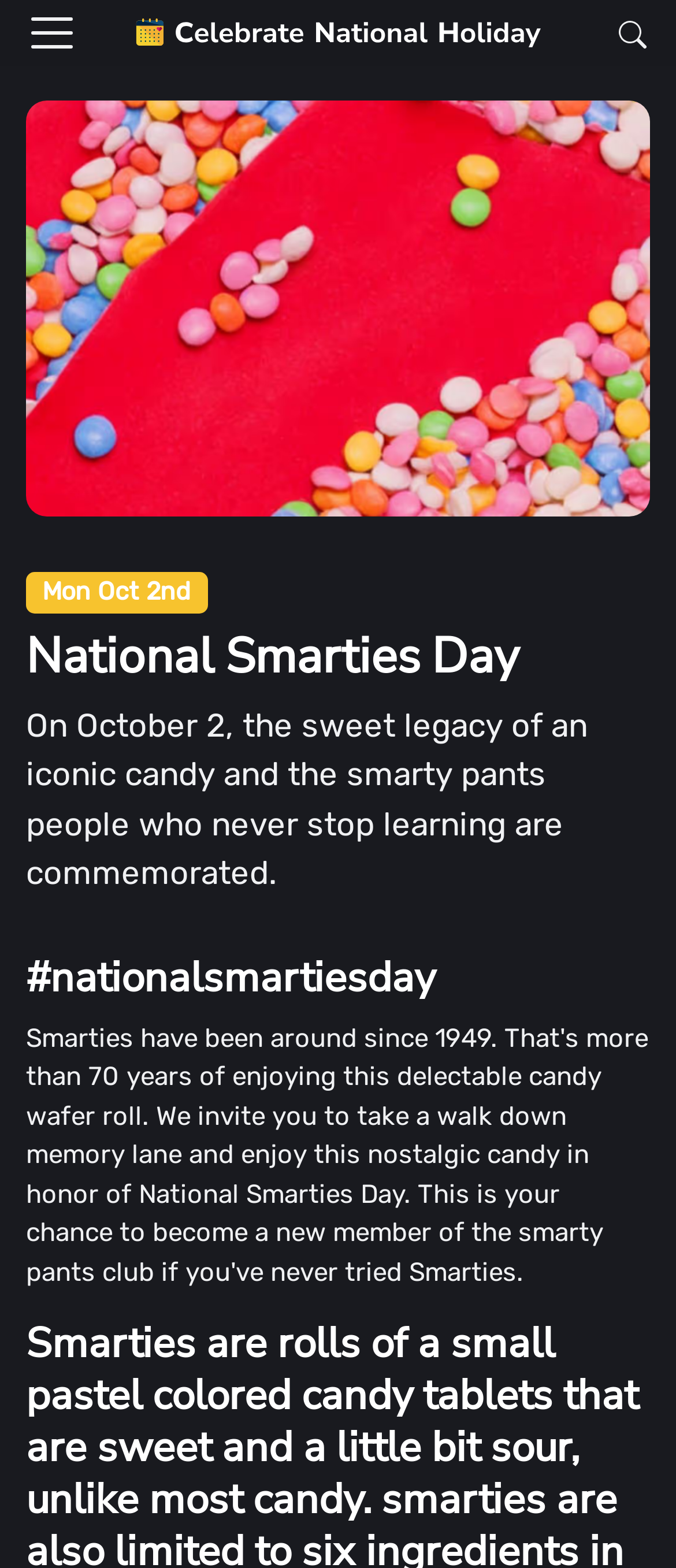What is the logo of the website?
Refer to the image and give a detailed answer to the query.

The image and link at the top of the webpage with the text 'Celebrate National Holidays Logo' suggests that this is the logo of the website.